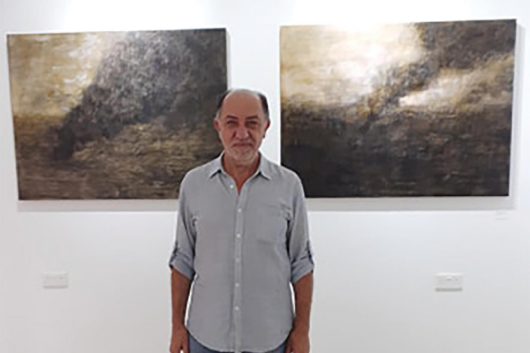Provide a single word or phrase to answer the given question: 
What theme do the paintings in the backdrop evoke?

Introspection and memory